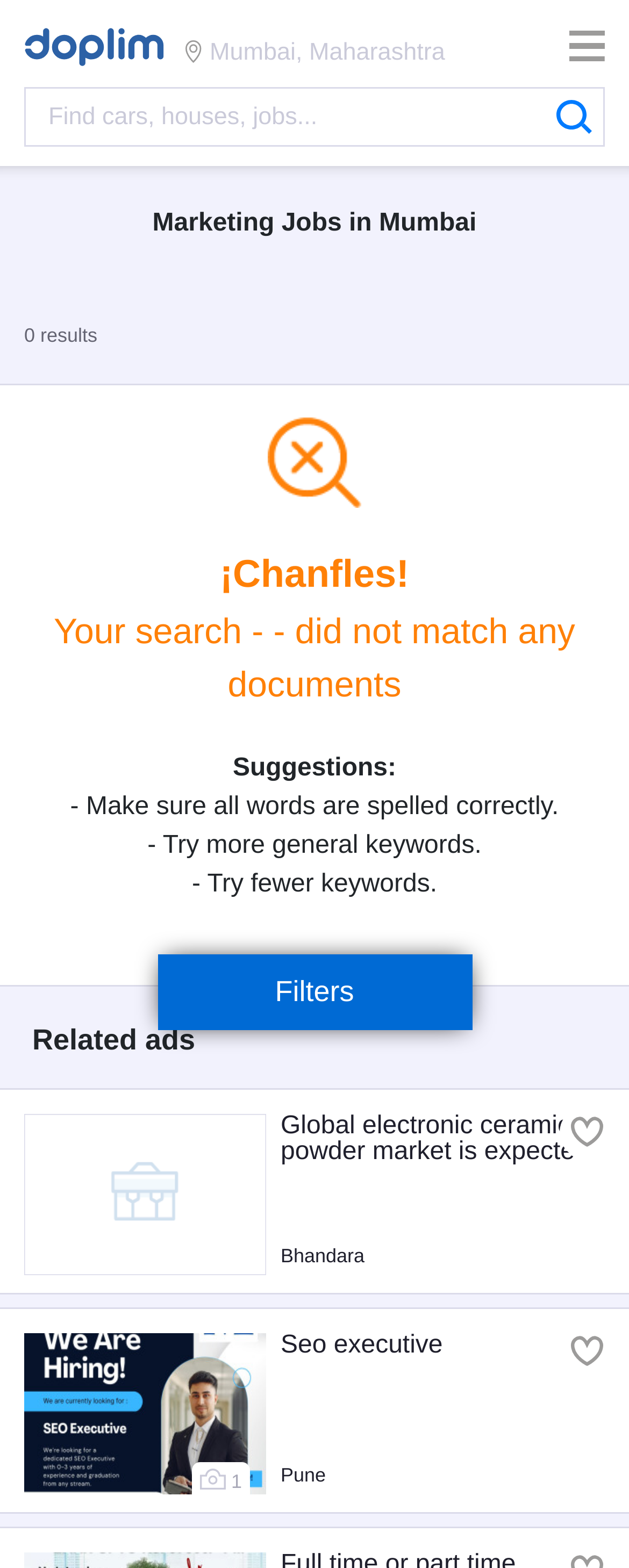Generate a thorough caption that explains the contents of the webpage.

The webpage is a classified ads platform, specifically showcasing marketing jobs in Mumbai, Maharashtra. At the top left, there is a logo image accompanied by a link. Below the logo, there is a search bar with a textbox where users can input their search queries. To the right of the search bar, there is a button.

The main content of the page is divided into two sections. The top section displays a heading "Marketing Jobs in Mumbai" and a message indicating that the search did not yield any results. Below this message, there are suggestions provided to the user to refine their search.

The bottom section of the page displays a list of related ads, each consisting of a link, an image, and a heading. There are three ads listed, with the first one being about the global electronic ceramic powder market, the second one being about an SEO executive position in Pune, and the third one being unknown due to lack of descriptive text. Each ad has an image and a heading, with some additional text providing more information about the ad.

On the top right side of the page, there is a link to access filters. Additionally, there are several other links and buttons scattered throughout the page, but their purposes are not clearly defined.